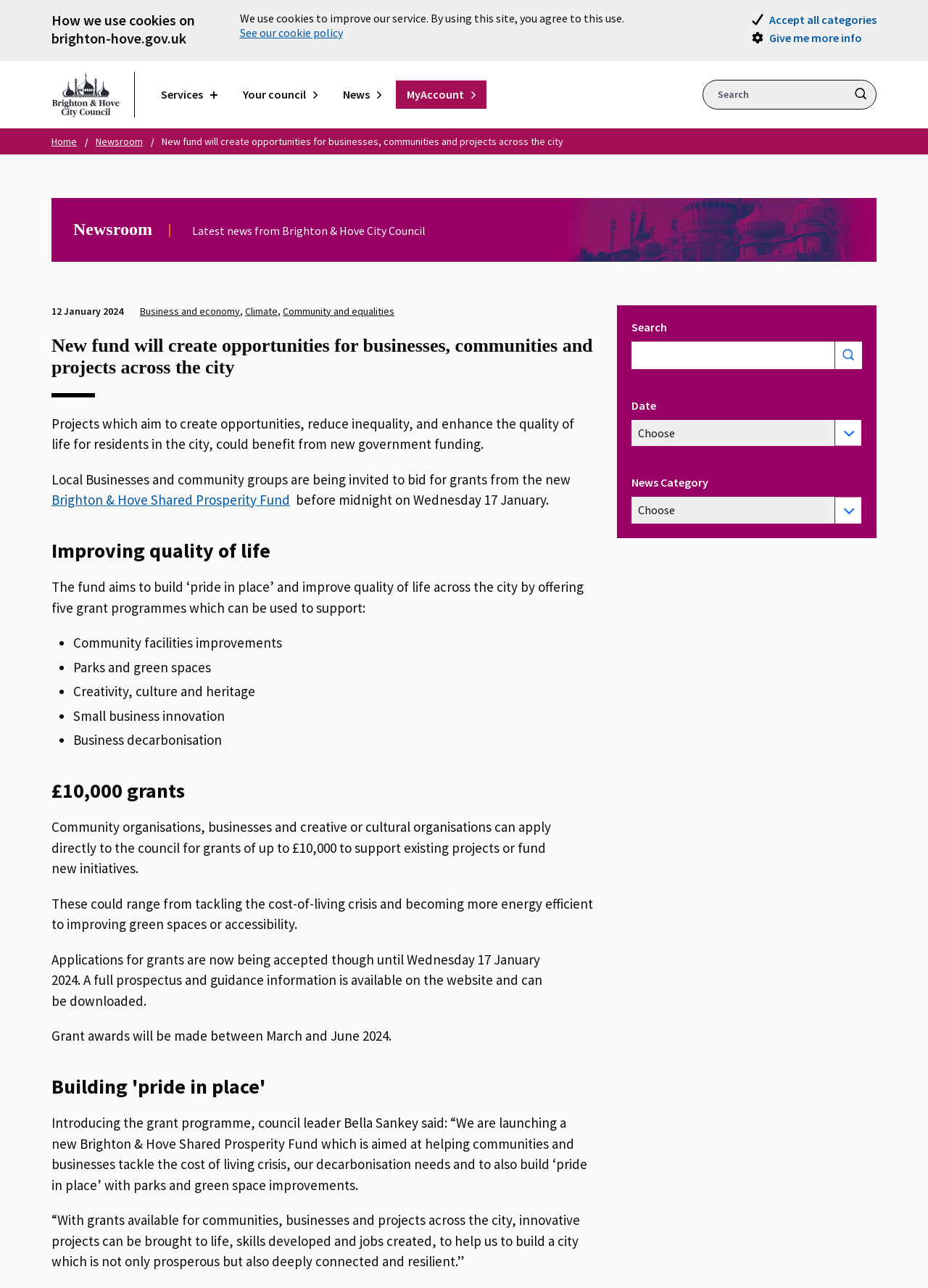Provide an in-depth caption for the webpage.

The webpage is about the Brighton & Hove Shared Prosperity Fund, which aims to build "pride of place" and improve the quality of life for residents across the city. At the top of the page, there is a navigation menu with links to "Services", "News", and "MyAccount". Below this, there is a search bar with a button to submit a search query.

The main content of the page is divided into sections. The first section has a heading "New fund will create opportunities for businesses, communities and projects across the city" and provides an introduction to the fund. Below this, there is a section with a heading "Improving quality of life" that lists the five grant programmes available, including community facilities improvements, parks and green spaces, creativity, culture and heritage, small business innovation, and business decarbonisation.

The next section has a heading "£10,000 grants" and explains that community organisations, businesses, and creative or cultural organisations can apply for grants of up to £10,000 to support existing projects or fund new initiatives. This section also provides information on the application process and deadlines.

Further down the page, there is a section with a heading "Building 'pride in place'" that features a quote from the council leader, Bella Sankey, introducing the grant programme. The page also has a section with a heading "Newsroom" that lists the latest news from Brighton & Hove City Council, including the article about the new fund.

Throughout the page, there are various links to related pages, such as the council's website, and a cookie notice at the top with options to accept or decline cookies. There are also several images, including the council's logo and icons for the different grant programmes.